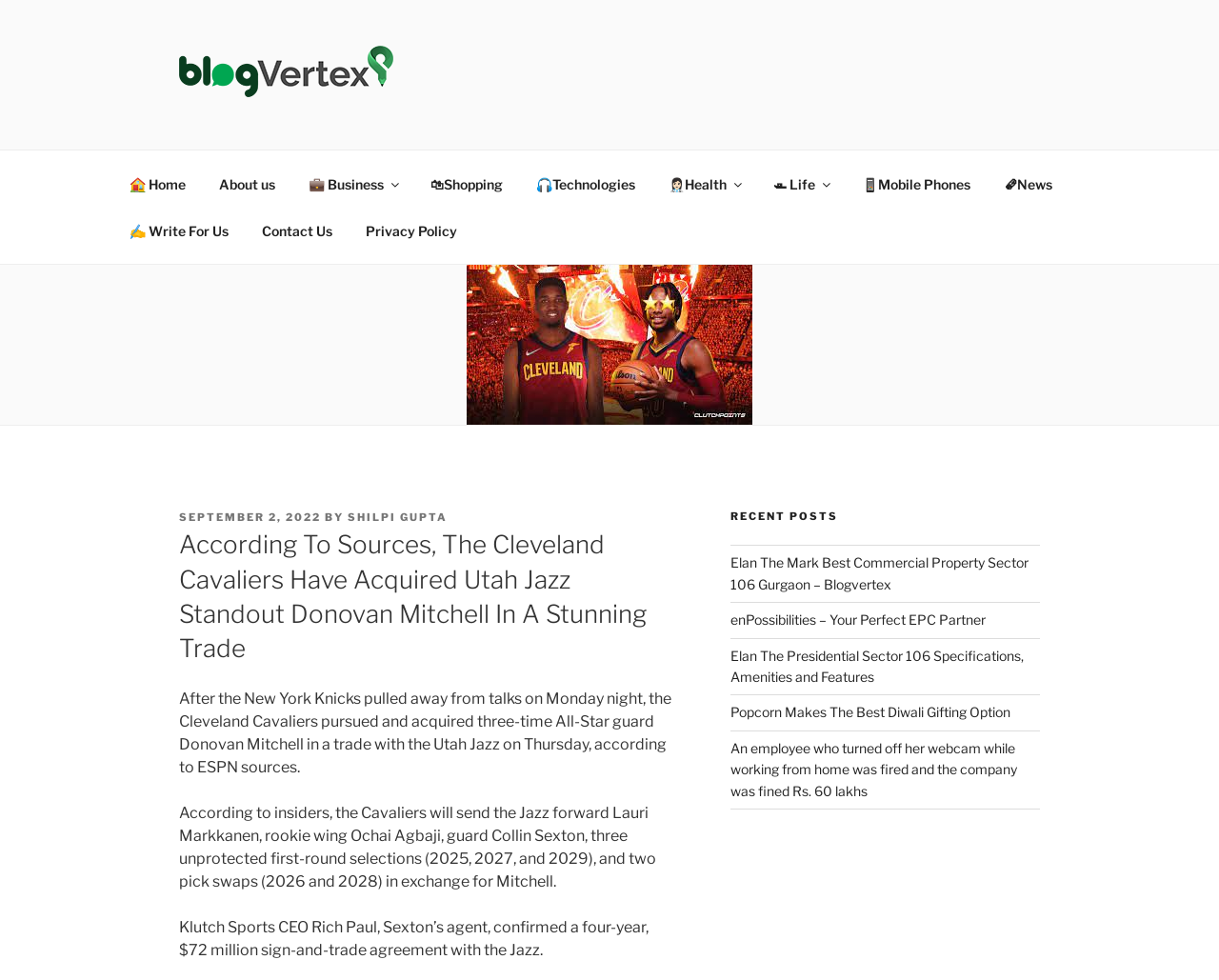Identify and provide the text of the main header on the webpage.

According To Sources, The Cleveland Cavaliers Have Acquired Utah Jazz Standout Donovan Mitchell In A Stunning Trade